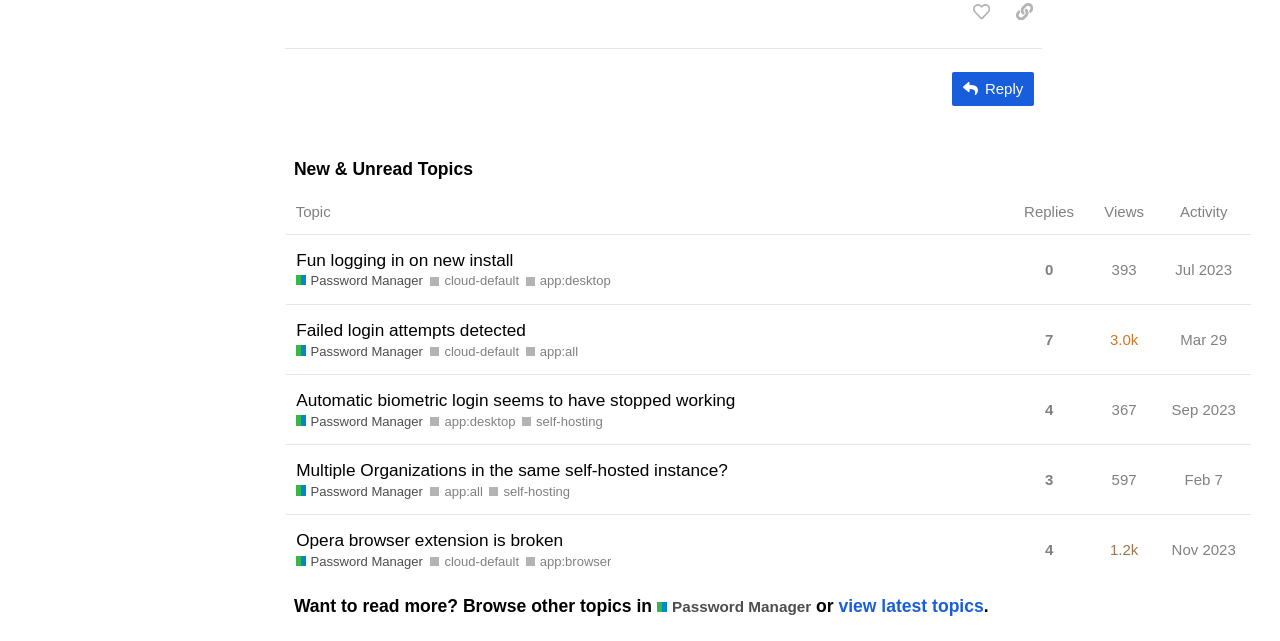Identify the bounding box coordinates of the region that should be clicked to execute the following instruction: "View the topic 'Fun logging in on new install'".

[0.223, 0.385, 0.79, 0.475]